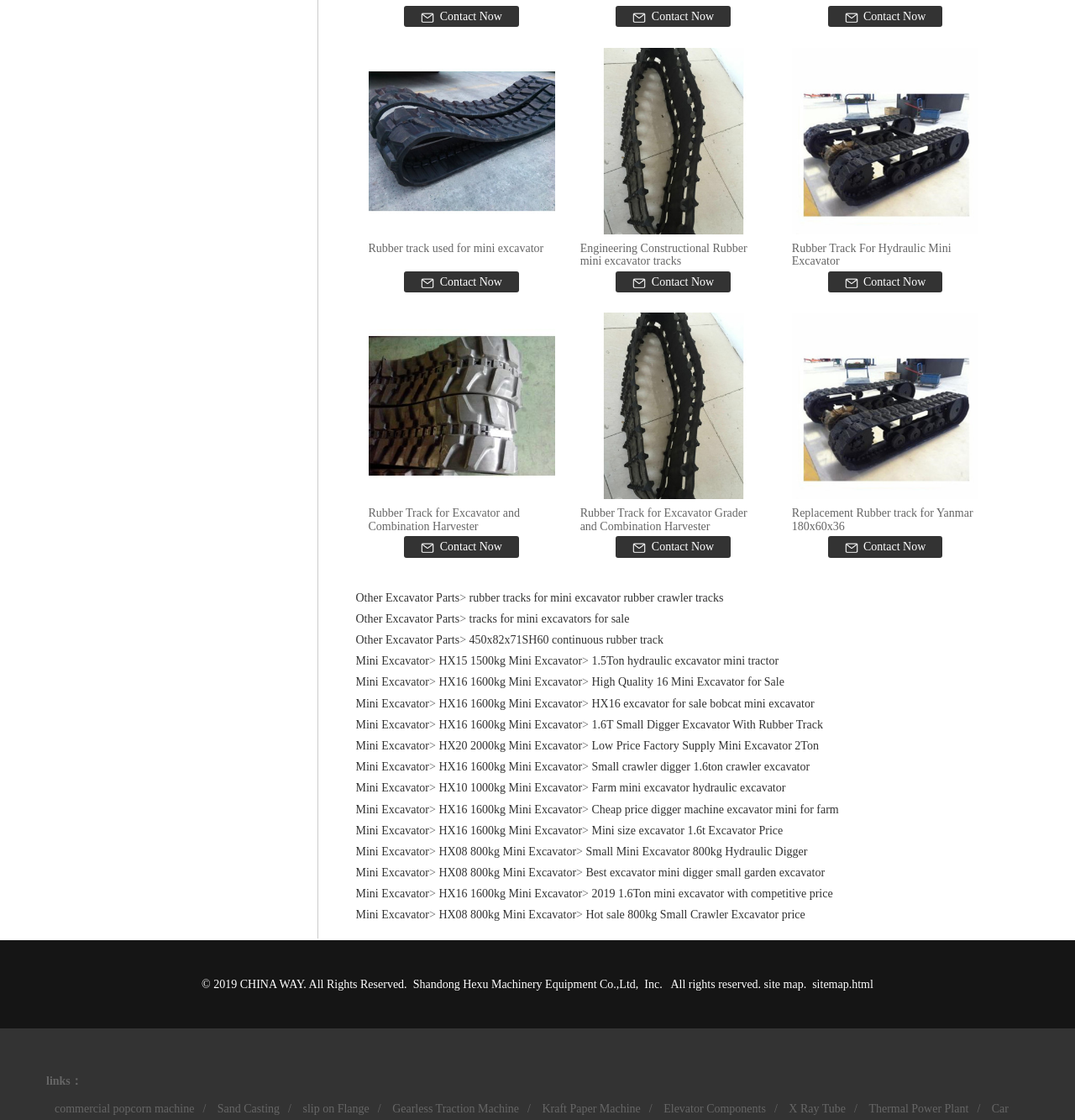What is the purpose of the '>' symbol on this webpage?
Using the image, provide a detailed and thorough answer to the question.

The '>' symbol is used in conjunction with links, suggesting that it is used for navigation purposes, likely to indicate a dropdown or submenu.